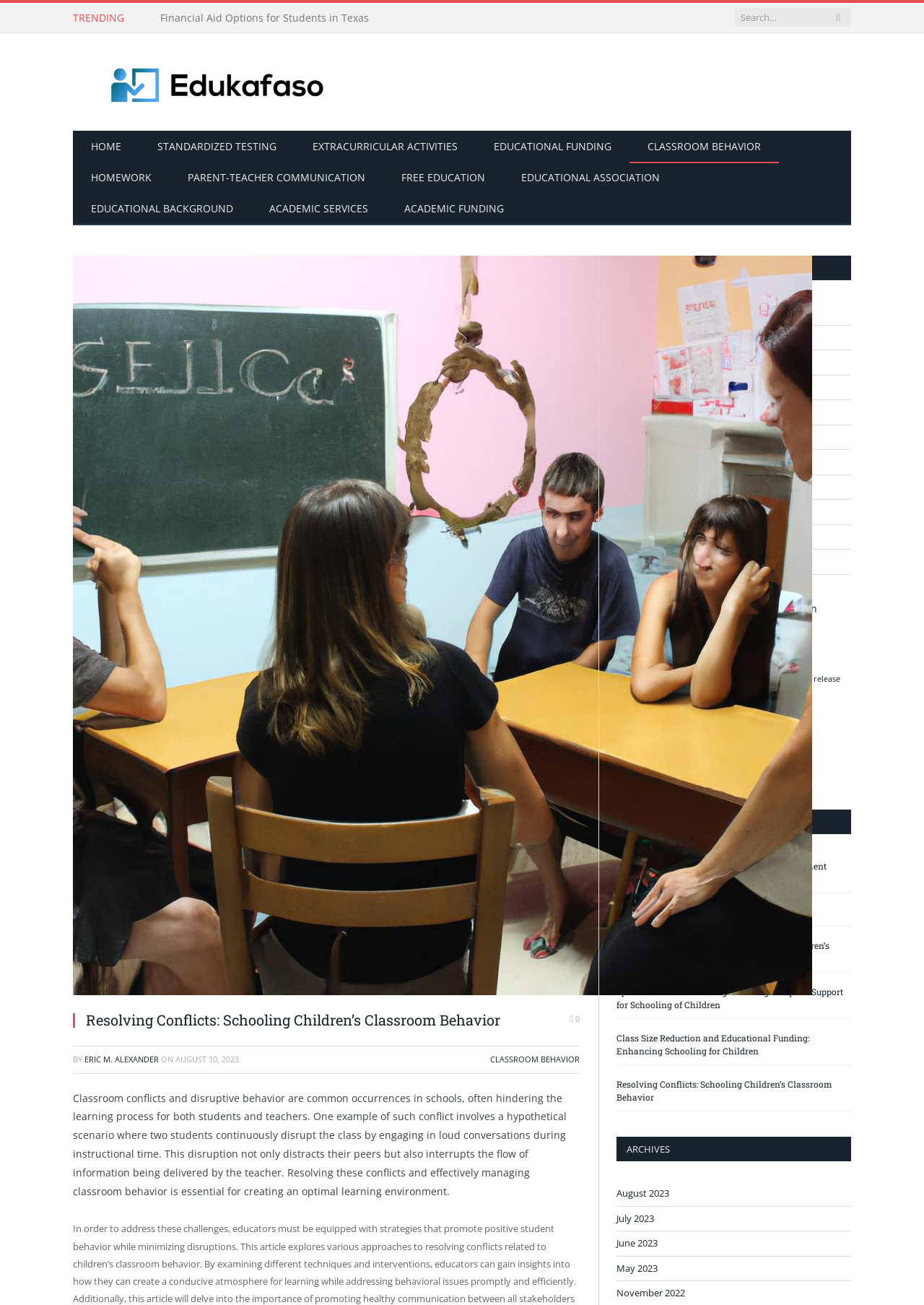Please locate the bounding box coordinates of the element that should be clicked to achieve the given instruction: "Explore Educational Funding".

[0.515, 0.1, 0.681, 0.125]